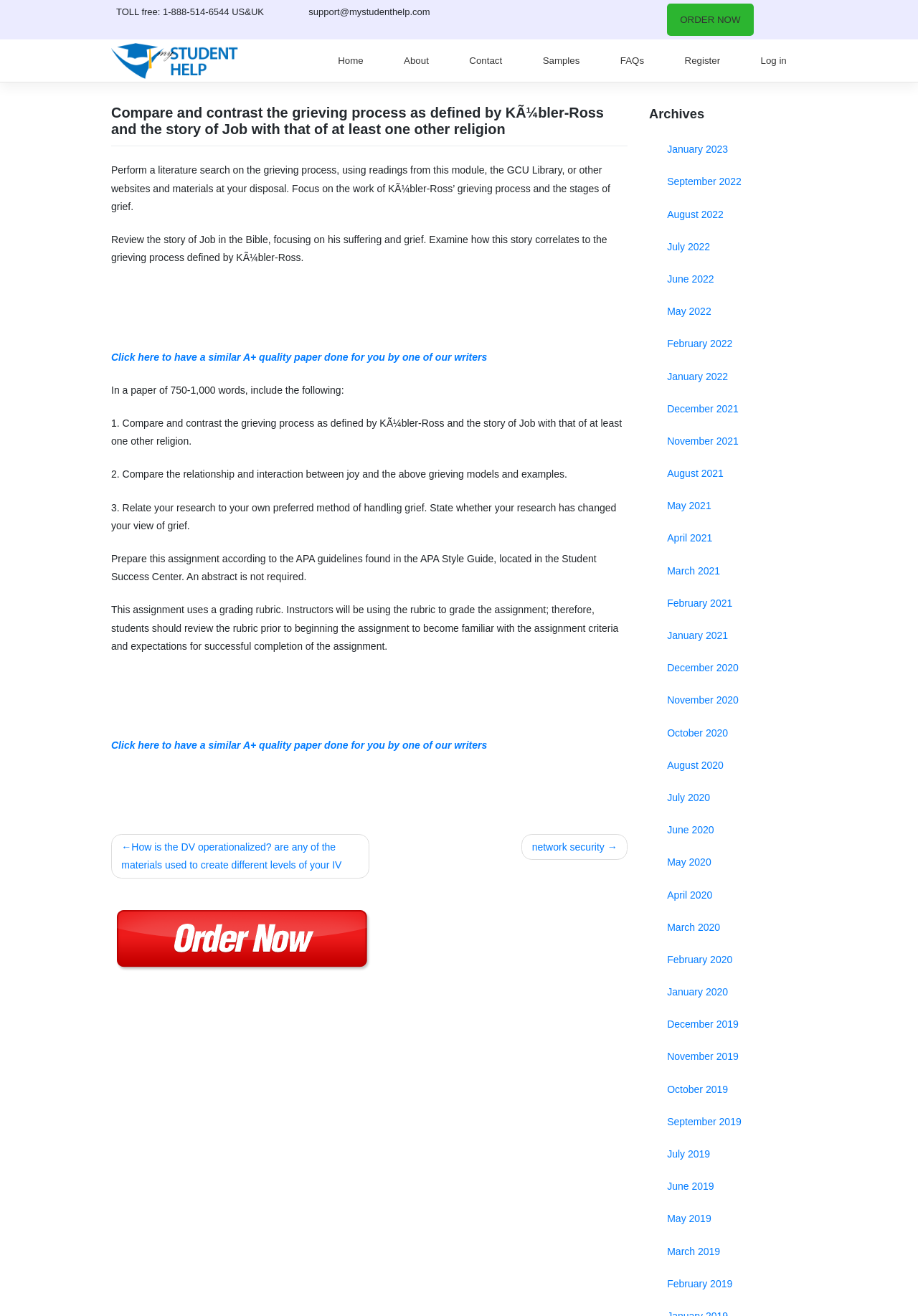Based on the element description, predict the bounding box coordinates (top-left x, top-left y, bottom-right x, bottom-right y) for the UI element in the screenshot: About

[0.426, 0.034, 0.481, 0.059]